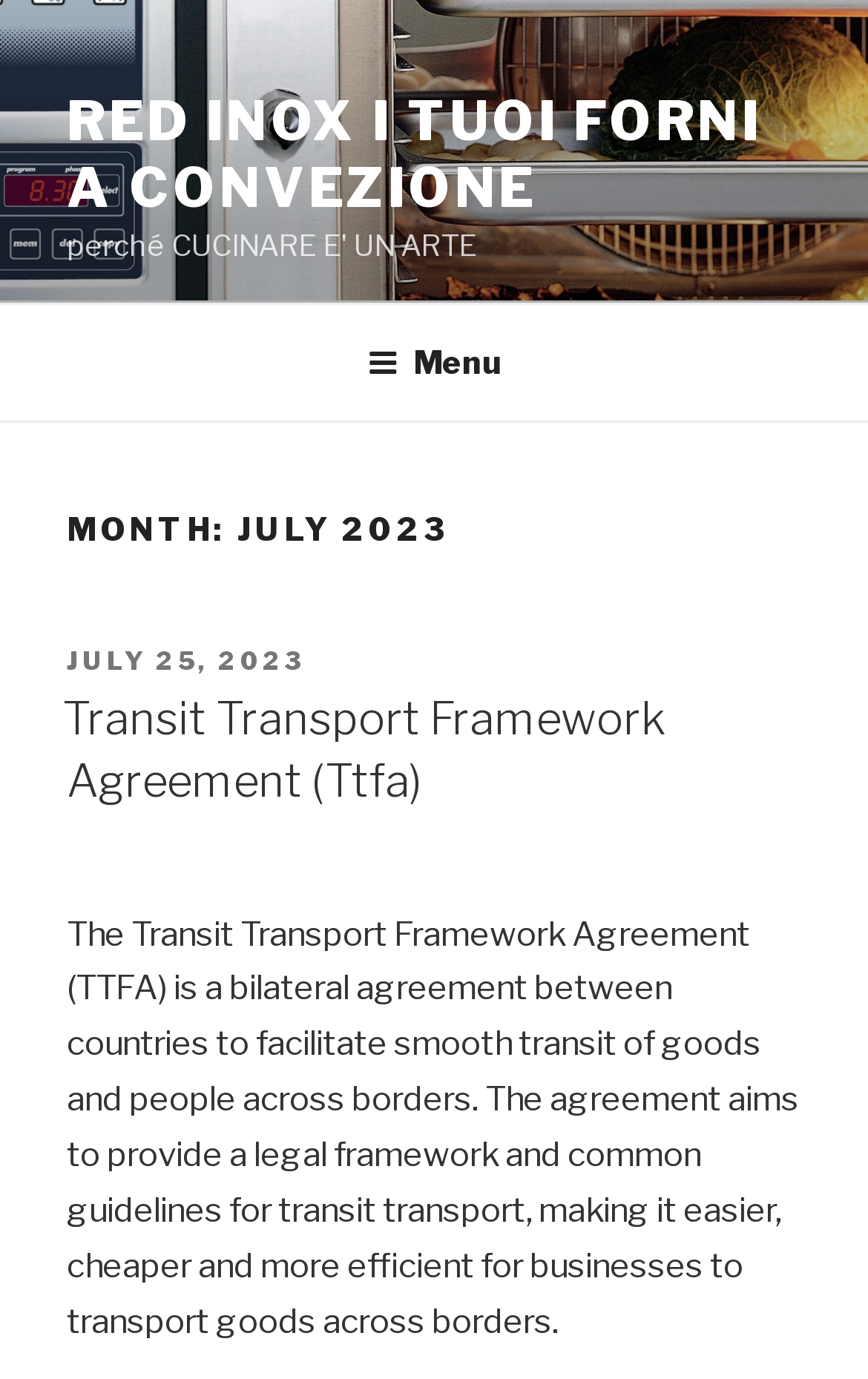Write a detailed summary of the webpage.

The webpage appears to be a blog post or article page. At the top-left corner, there is a link to "Skip to content". Below it, there is a large image that spans the entire width of the page, with the title "RED INOX i tuoi forni a convezione" overlaid on it. 

To the right of the image, there is a prominent link with the same title in all capital letters. Below the image, there is a top menu navigation bar that stretches across the page, containing a button labeled "Menu" on the right side.

The main content of the page is divided into sections. The first section is a heading that displays the month and year, "MONTH: JULY 2023". Below it, there is a subheading "POSTED ON" followed by a link to the specific date "JULY 25, 2023". 

The main article title "Transit Transport Framework Agreement (Ttfa)" is displayed below, with a link to the same title next to it. The article content is a paragraph of text that explains the Transit Transport Framework Agreement, describing its purpose and benefits for businesses.